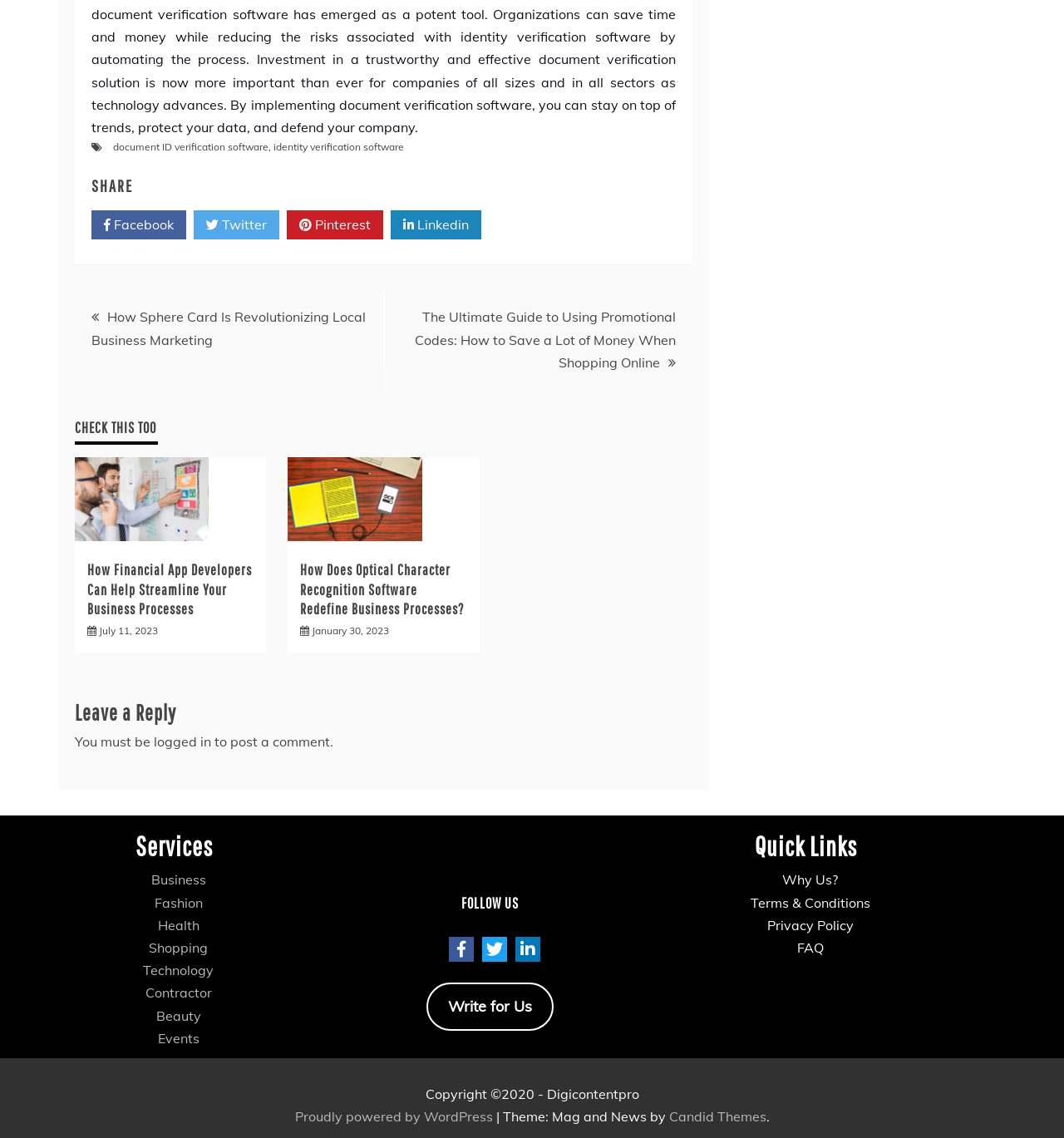Please provide the bounding box coordinates for the UI element as described: "title="Facebook"". The coordinates must be four floats between 0 and 1, represented as [left, top, right, bottom].

None